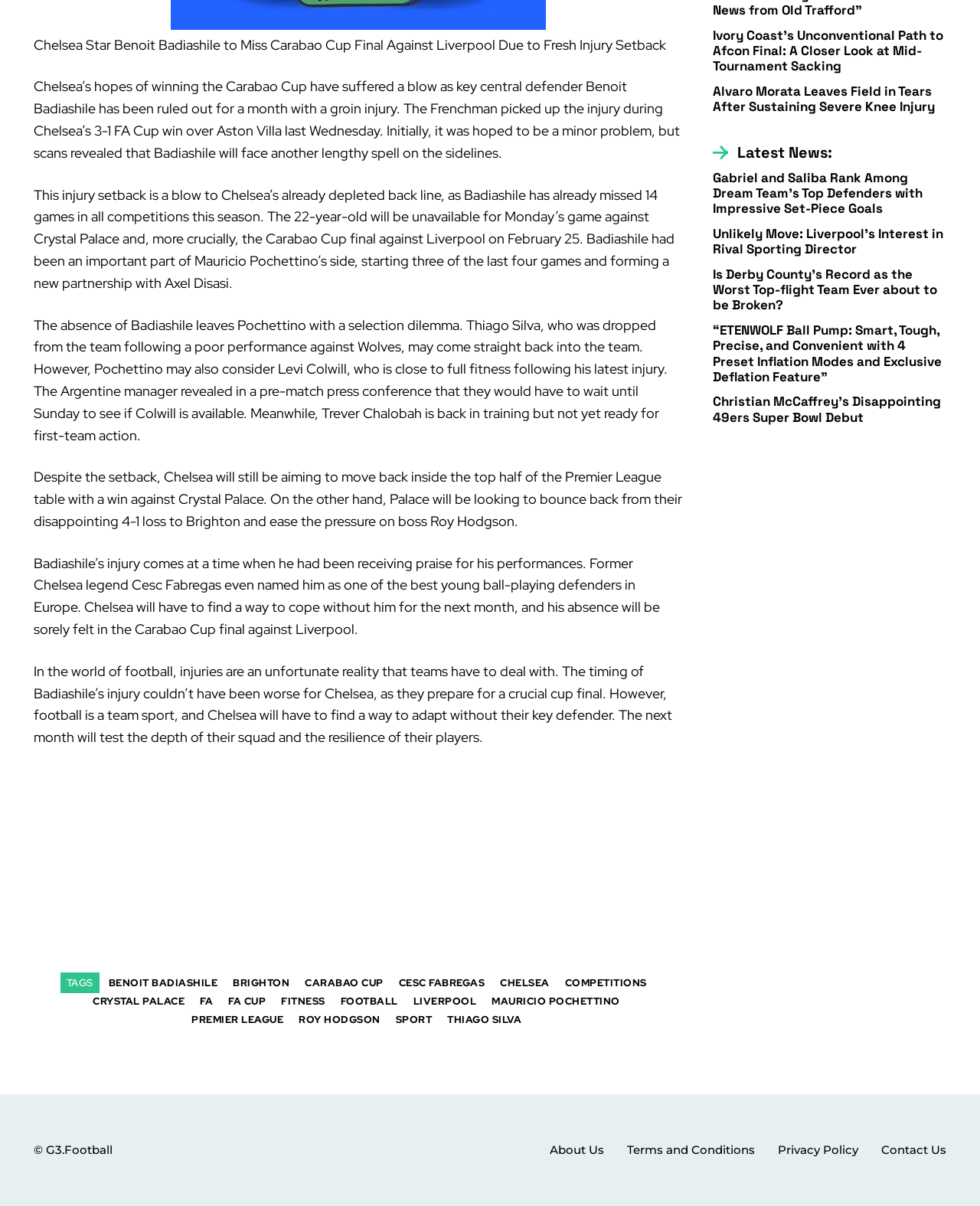Find the coordinates for the bounding box of the element with this description: "Sport".

[0.397, 0.837, 0.447, 0.854]